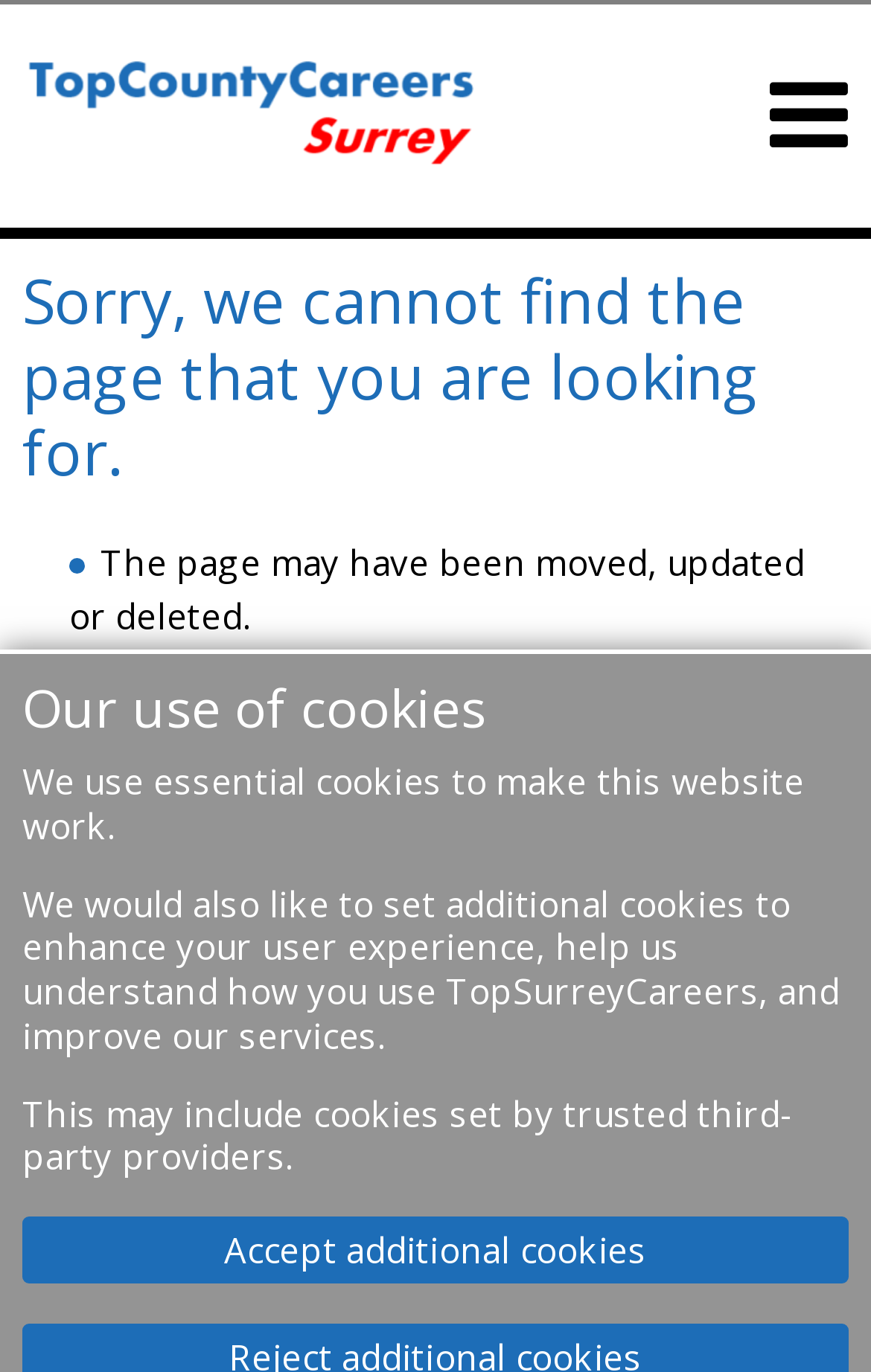Provide a brief response to the question below using one word or phrase:
What is the purpose of the cookies used by the website?

Enhance user experience